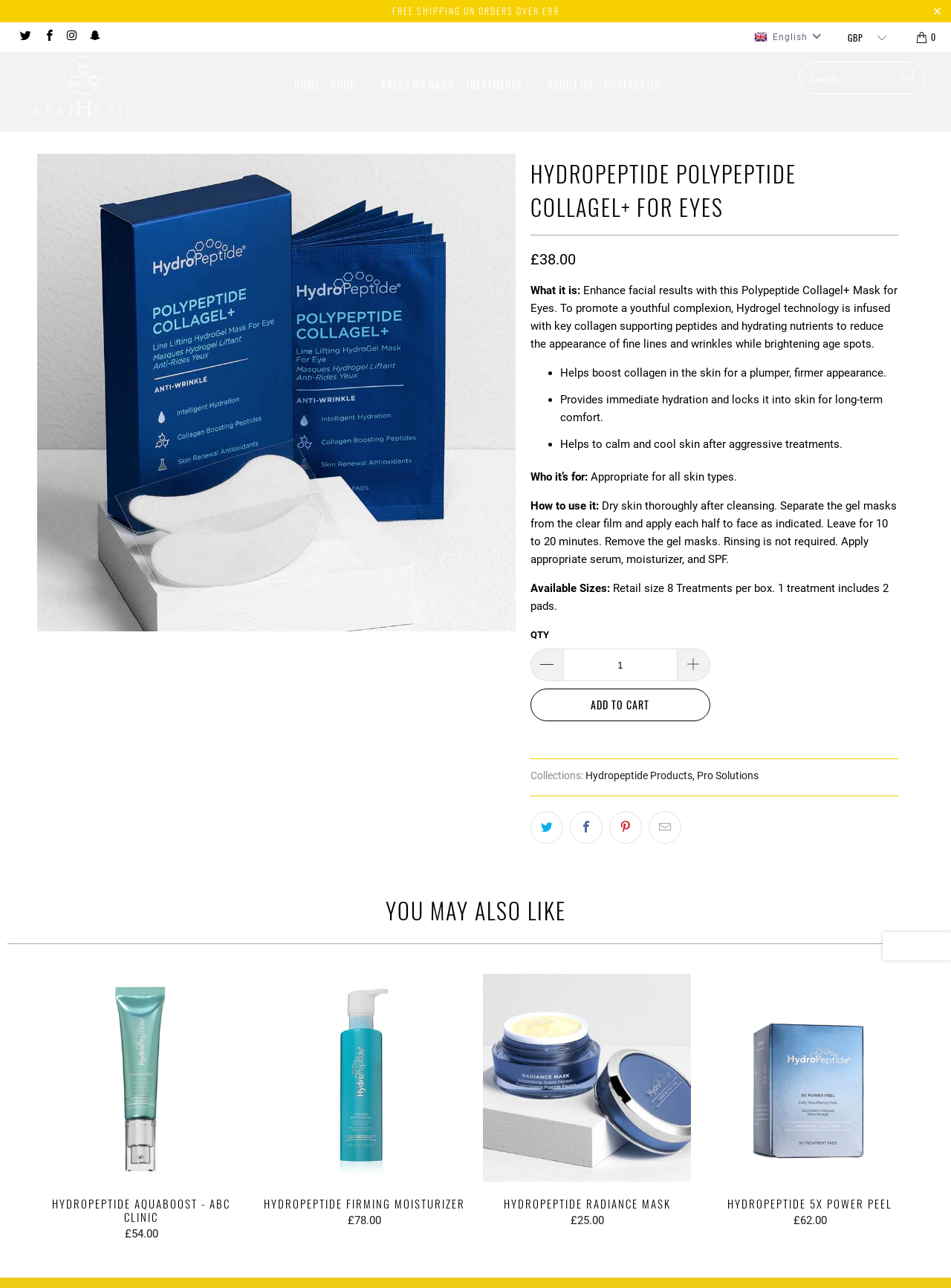Please specify the bounding box coordinates for the clickable region that will help you carry out the instruction: "Click the 'Client Portal' link".

None